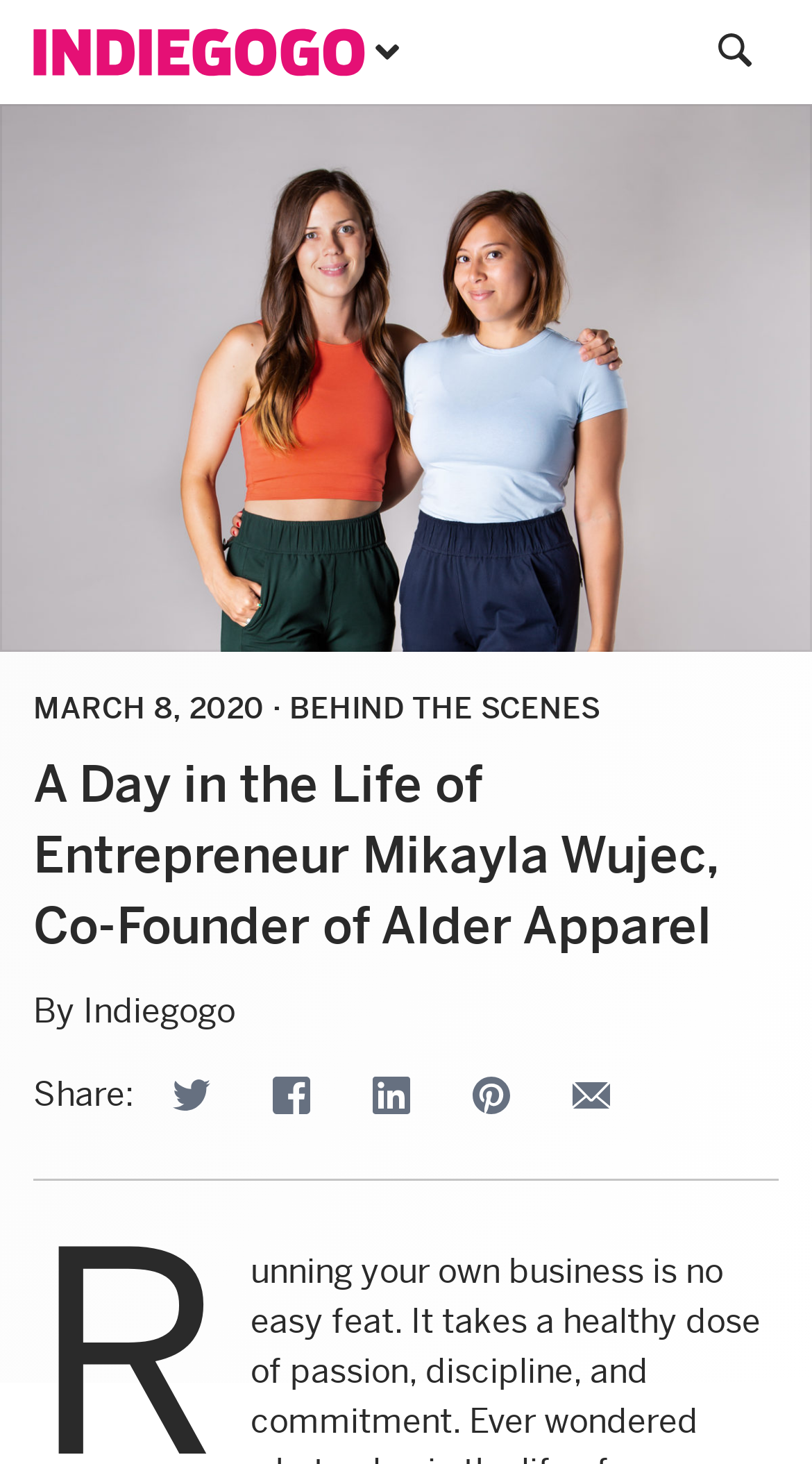Give the bounding box coordinates for the element described as: "Share on Pinterest".

[0.554, 0.72, 0.656, 0.777]